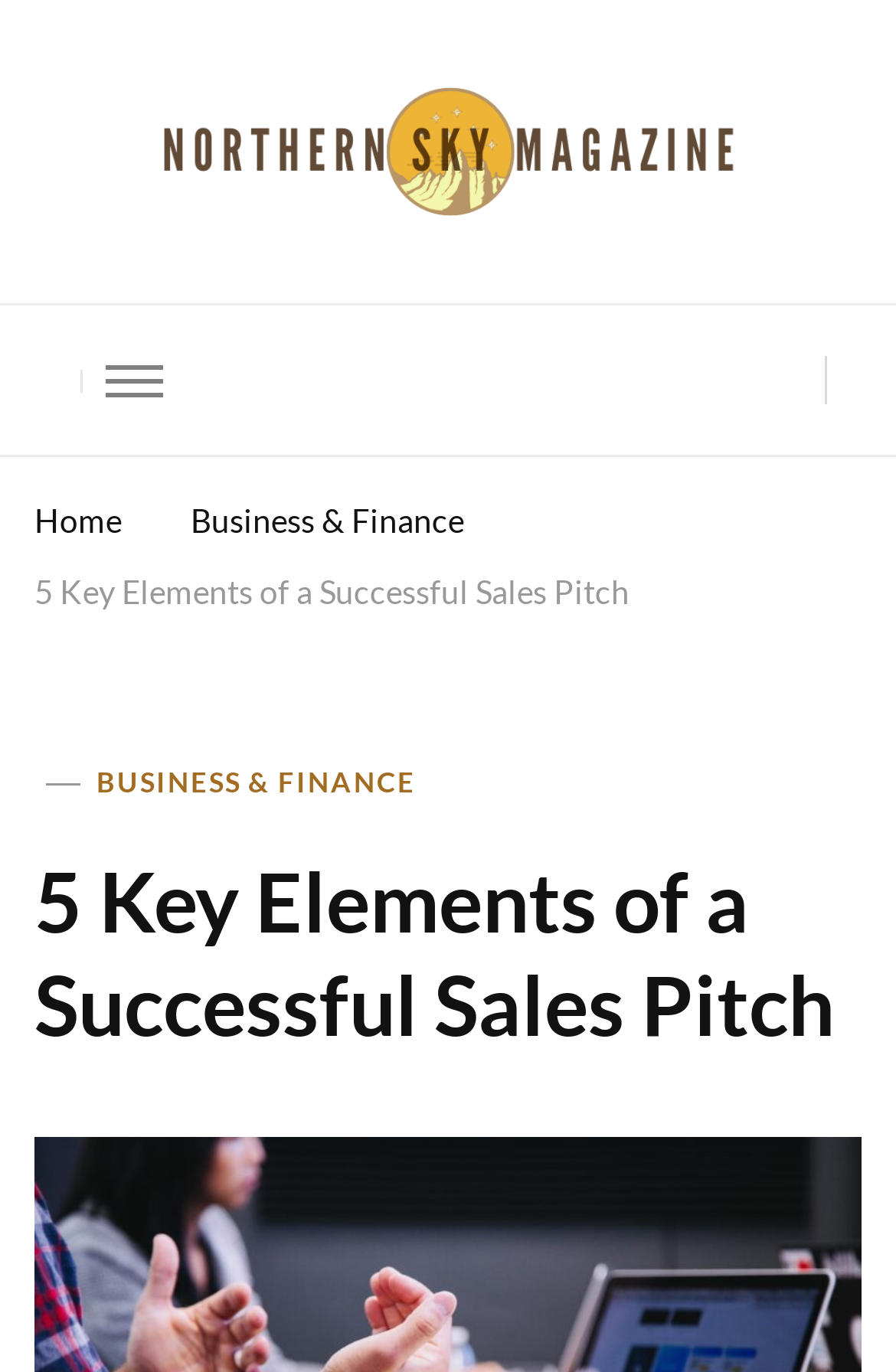Find the bounding box of the element with the following description: "Home". The coordinates must be four float numbers between 0 and 1, formatted as [left, top, right, bottom].

[0.038, 0.363, 0.136, 0.391]